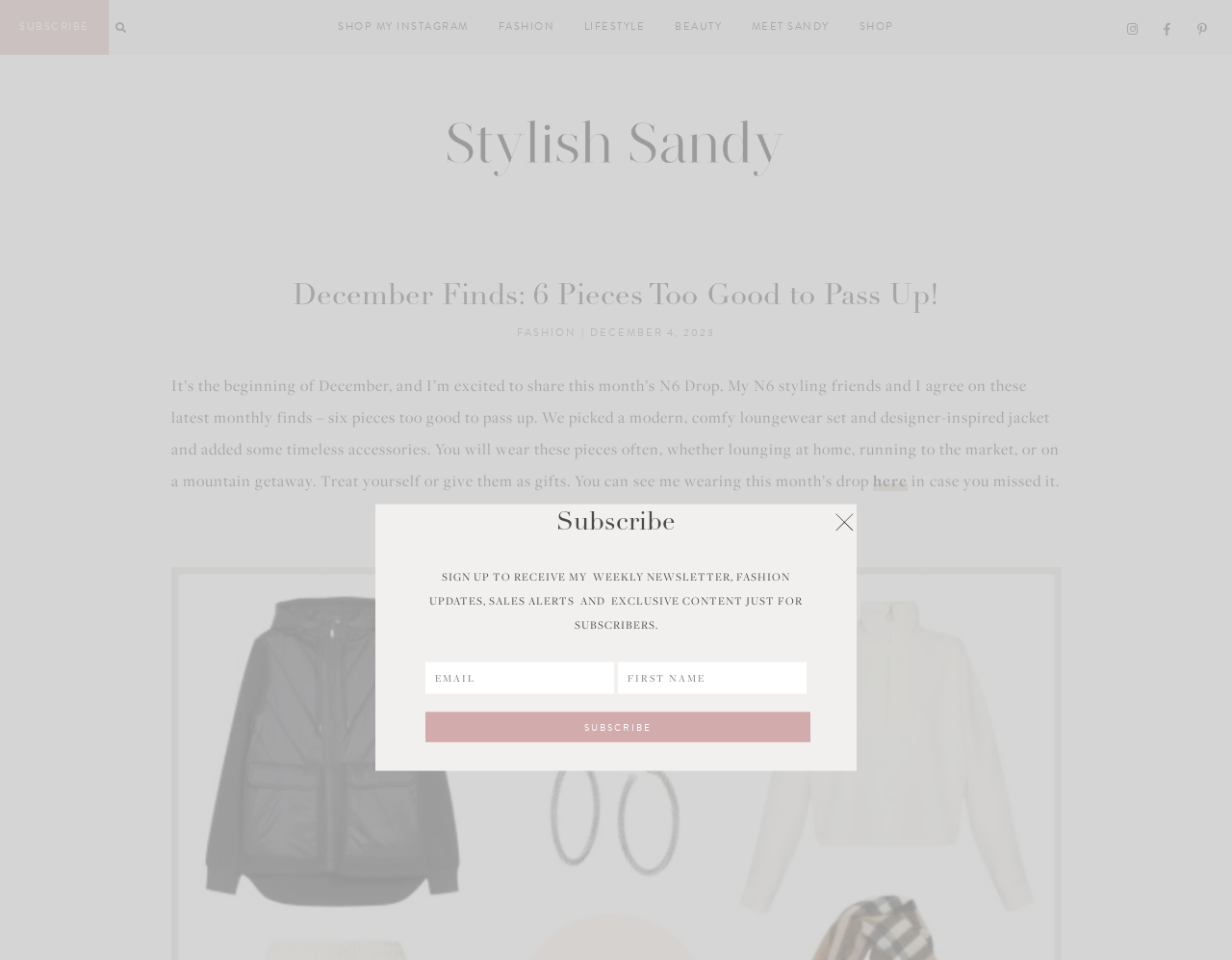What type of content can subscribers expect to receive?
Kindly offer a detailed explanation using the data available in the image.

The text 'SIGN UP TO RECEIVE MY WEEKLY NEWSLETTER, FASHION UPDATES, SALES ALERTS AND EXCLUSIVE CONTENT JUST FOR SUBSCRIBERS.' indicates that subscribers can expect to receive weekly newsletters, fashion updates, sales alerts, and exclusive content.